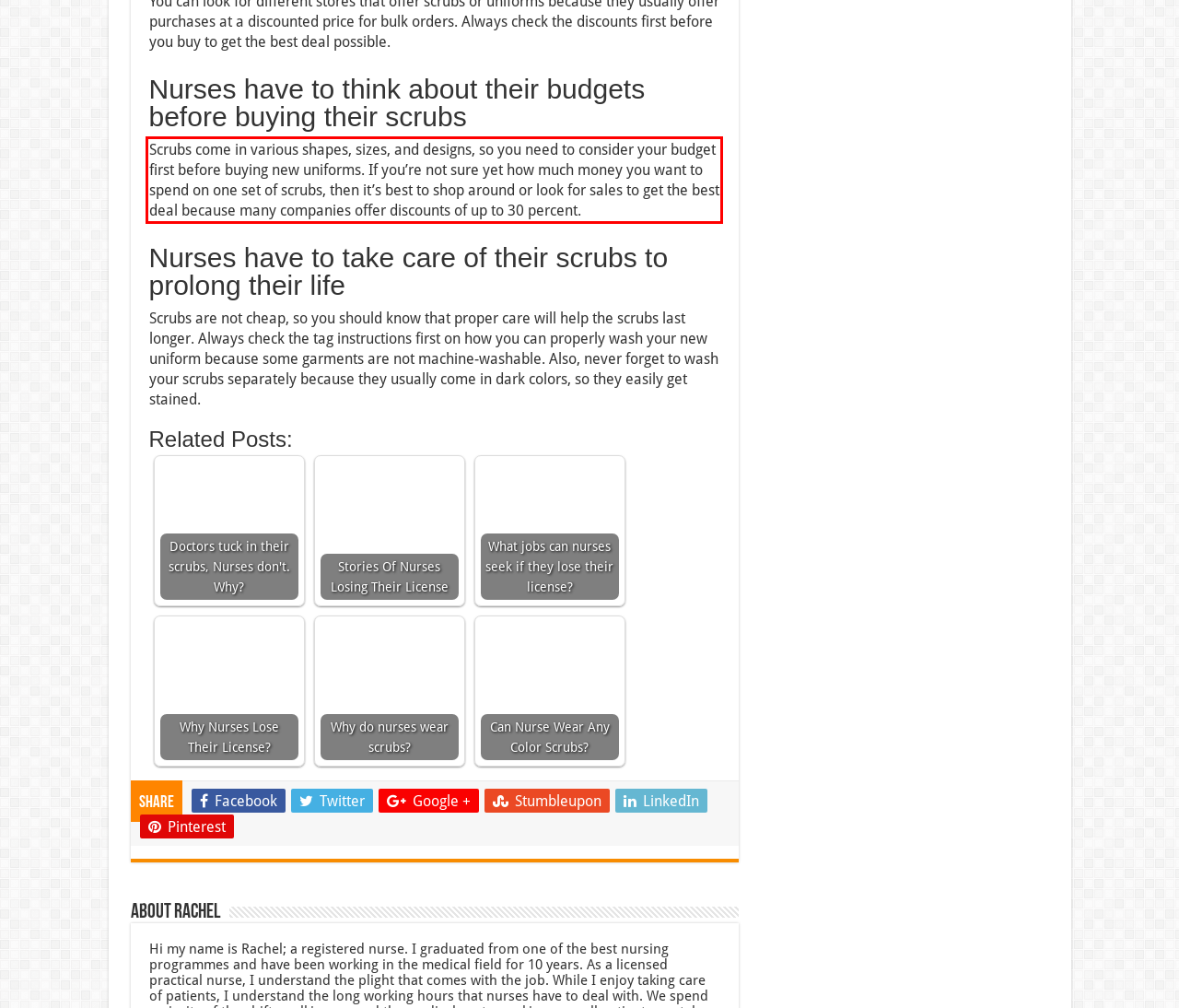You have a screenshot of a webpage with a red bounding box. Identify and extract the text content located inside the red bounding box.

Scrubs come in various shapes, sizes, and designs, so you need to consider your budget first before buying new uniforms. If you’re not sure yet how much money you want to spend on one set of scrubs, then it’s best to shop around or look for sales to get the best deal because many companies offer discounts of up to 30 percent.